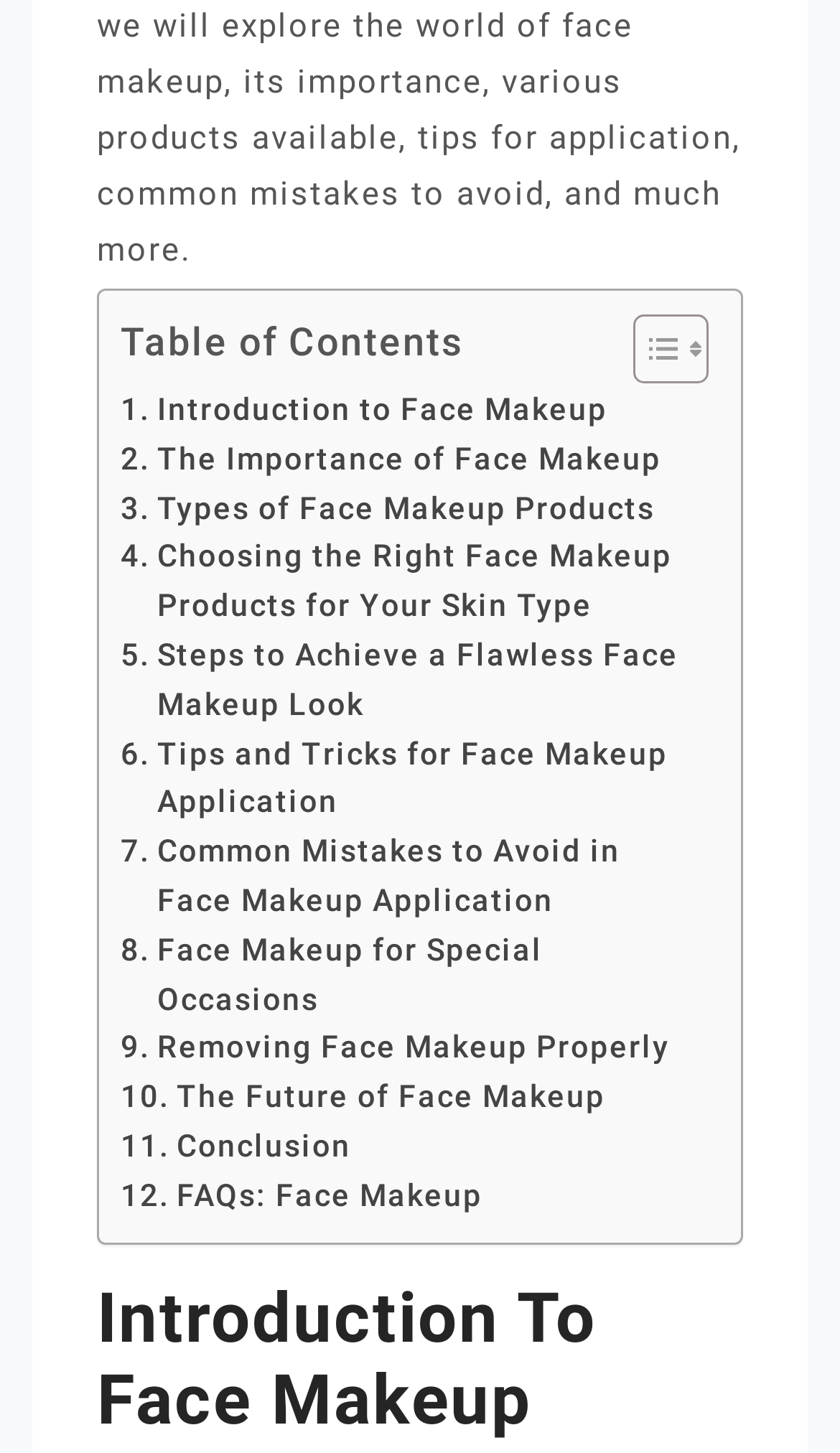Identify the bounding box coordinates of the clickable section necessary to follow the following instruction: "Check FAQs about Face Makeup". The coordinates should be presented as four float numbers from 0 to 1, i.e., [left, top, right, bottom].

[0.144, 0.806, 0.574, 0.84]